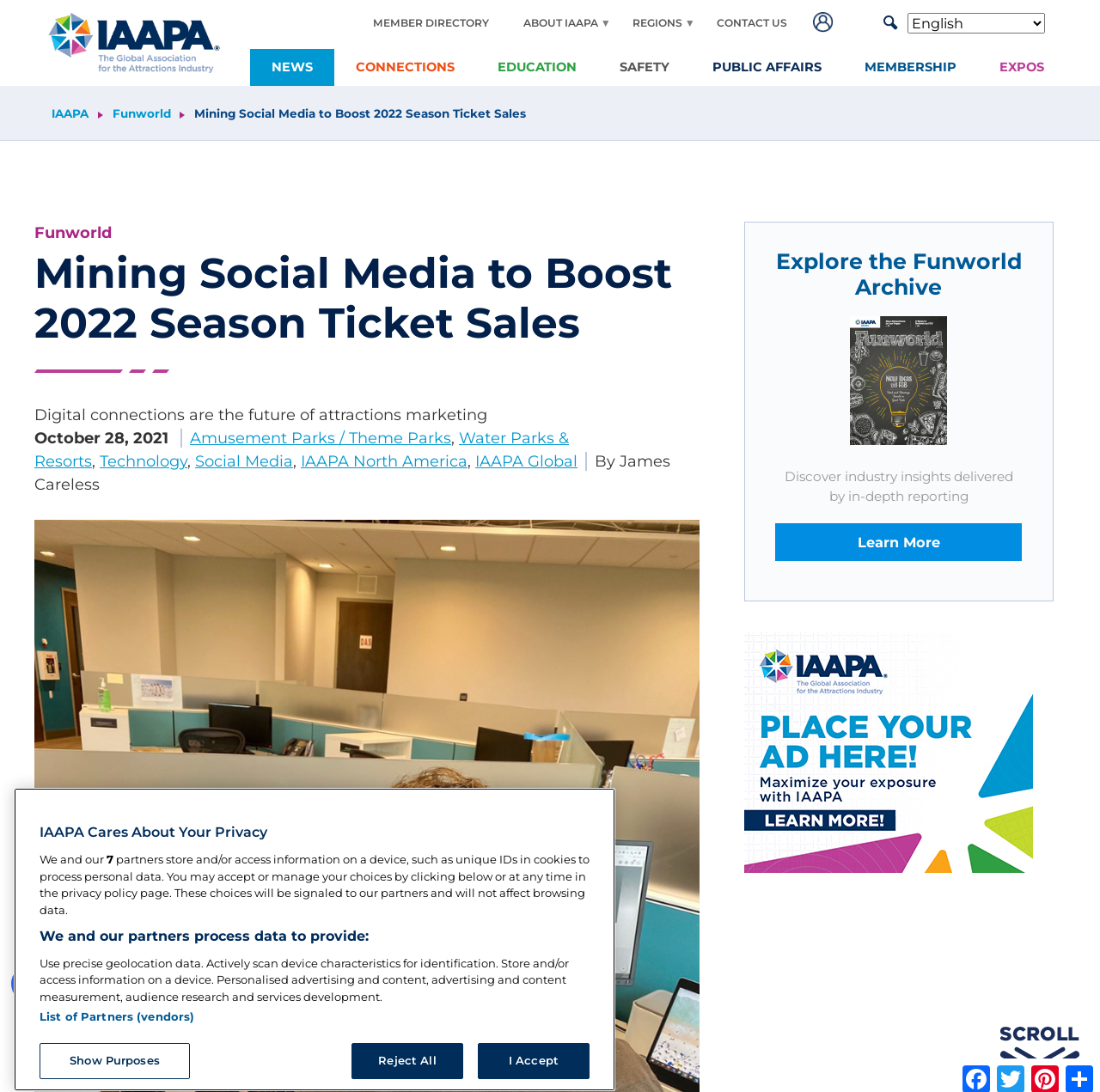What type of attractions are mentioned?
Craft a detailed and extensive response to the question.

The types of attractions mentioned can be found in the links below the article title, which include 'Amusement Parks / Theme Parks' and 'Water Parks & Resorts'.